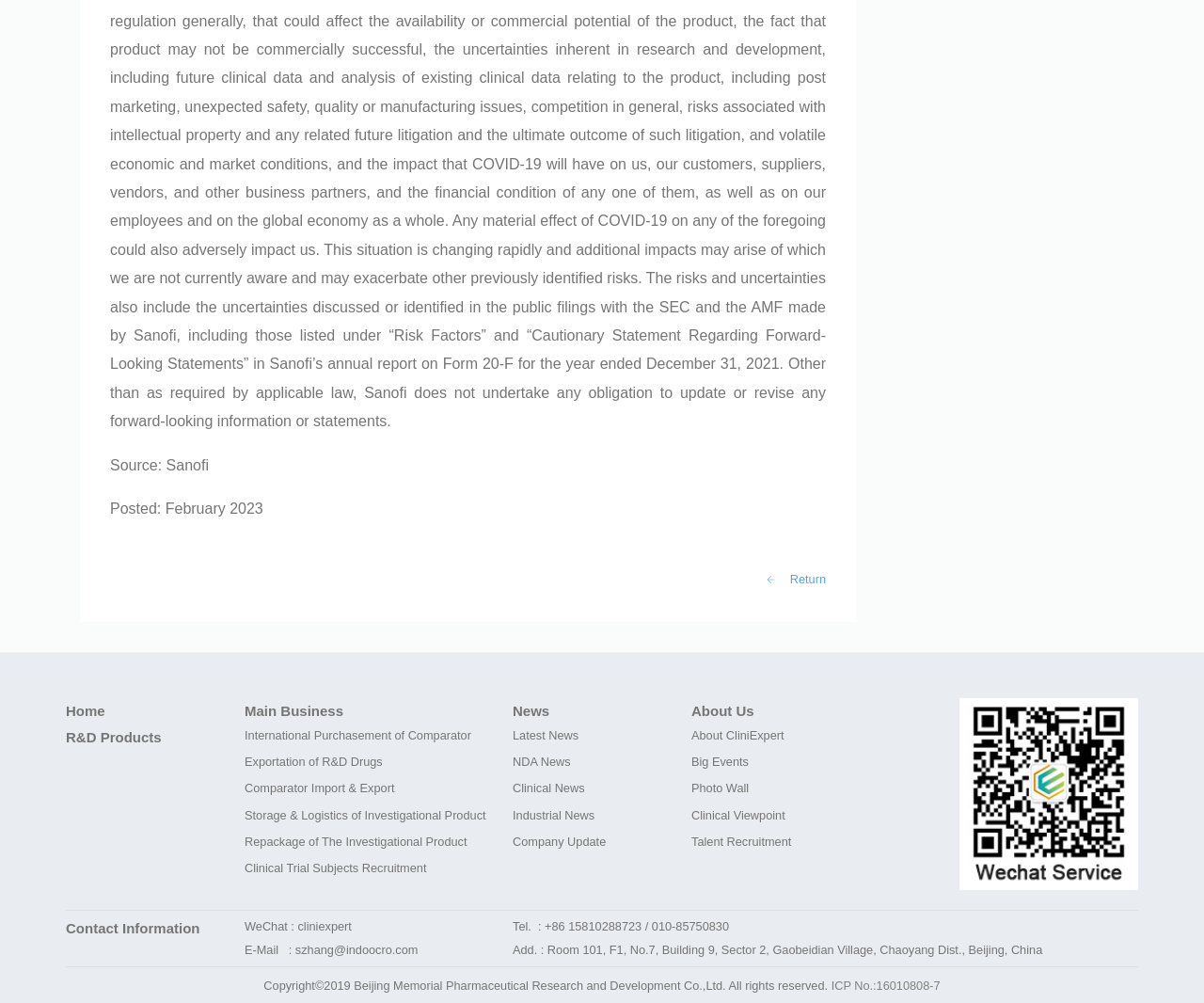What is the main business of the company?
Please provide a single word or phrase as your answer based on the image.

R&D Products